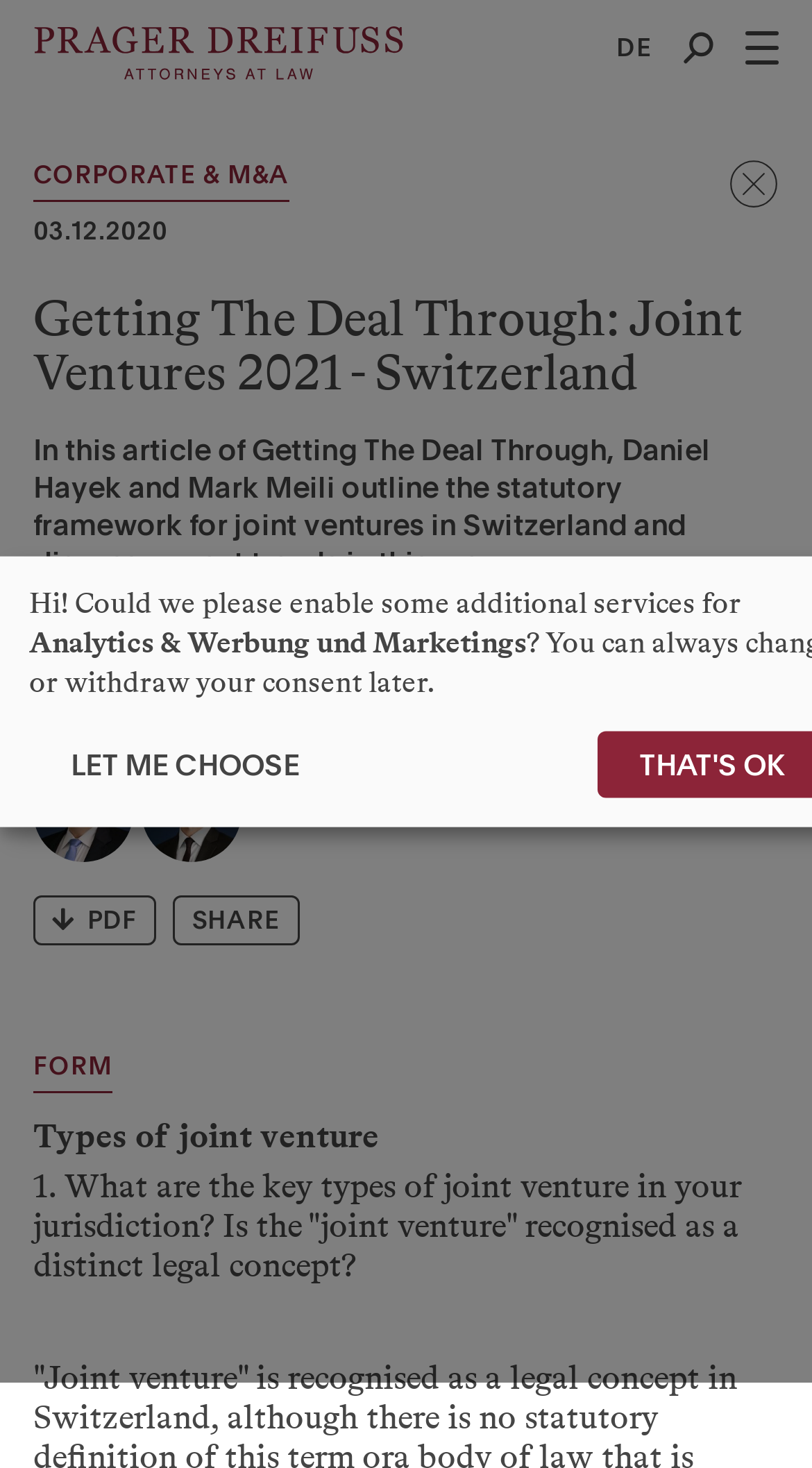What is the topic of the article? Look at the image and give a one-word or short phrase answer.

Joint Ventures in Switzerland